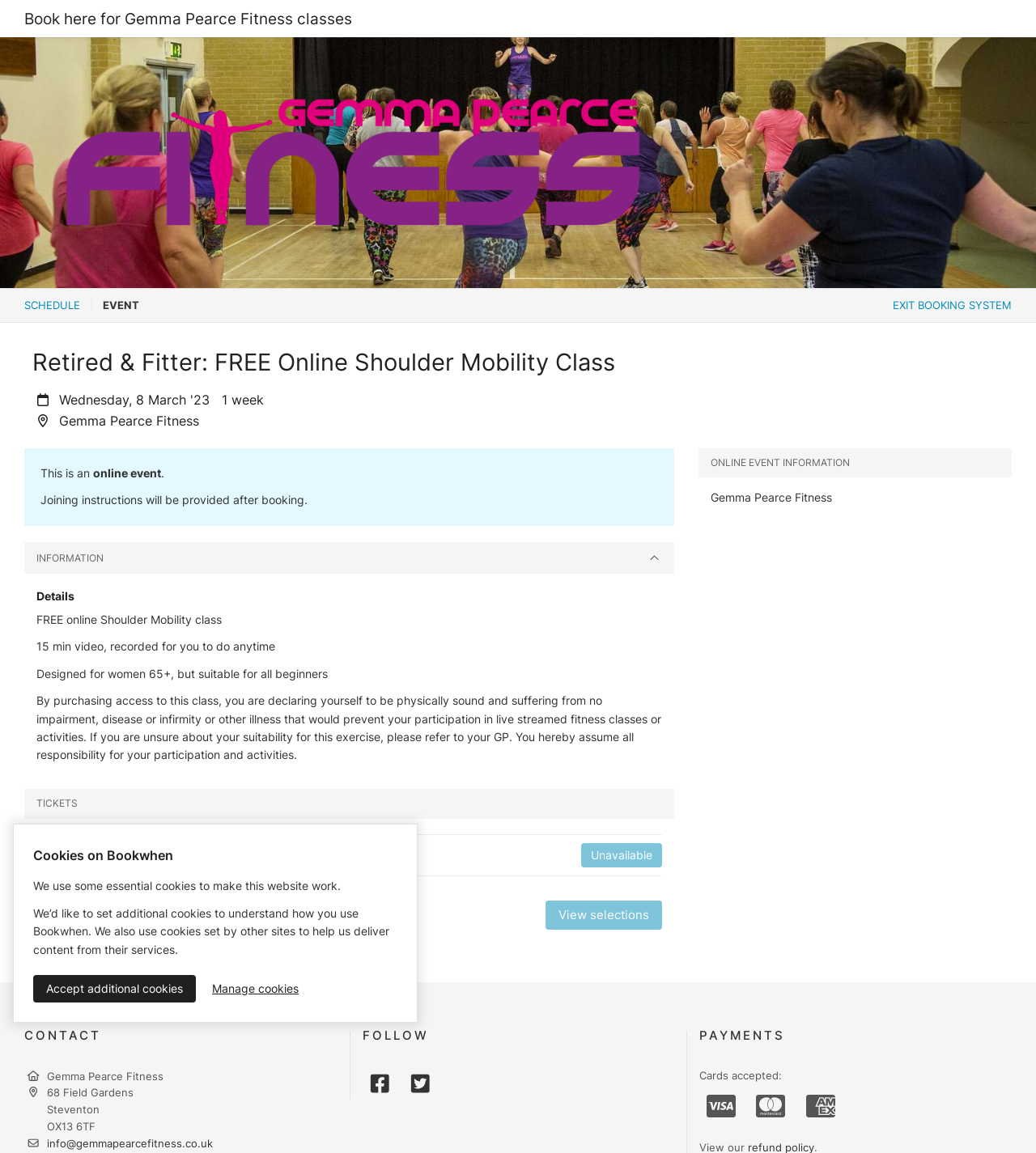For the element described, predict the bounding box coordinates as (top-left x, top-left y, bottom-right x, bottom-right y). All values should be between 0 and 1. Element description: Information

[0.023, 0.47, 0.651, 0.497]